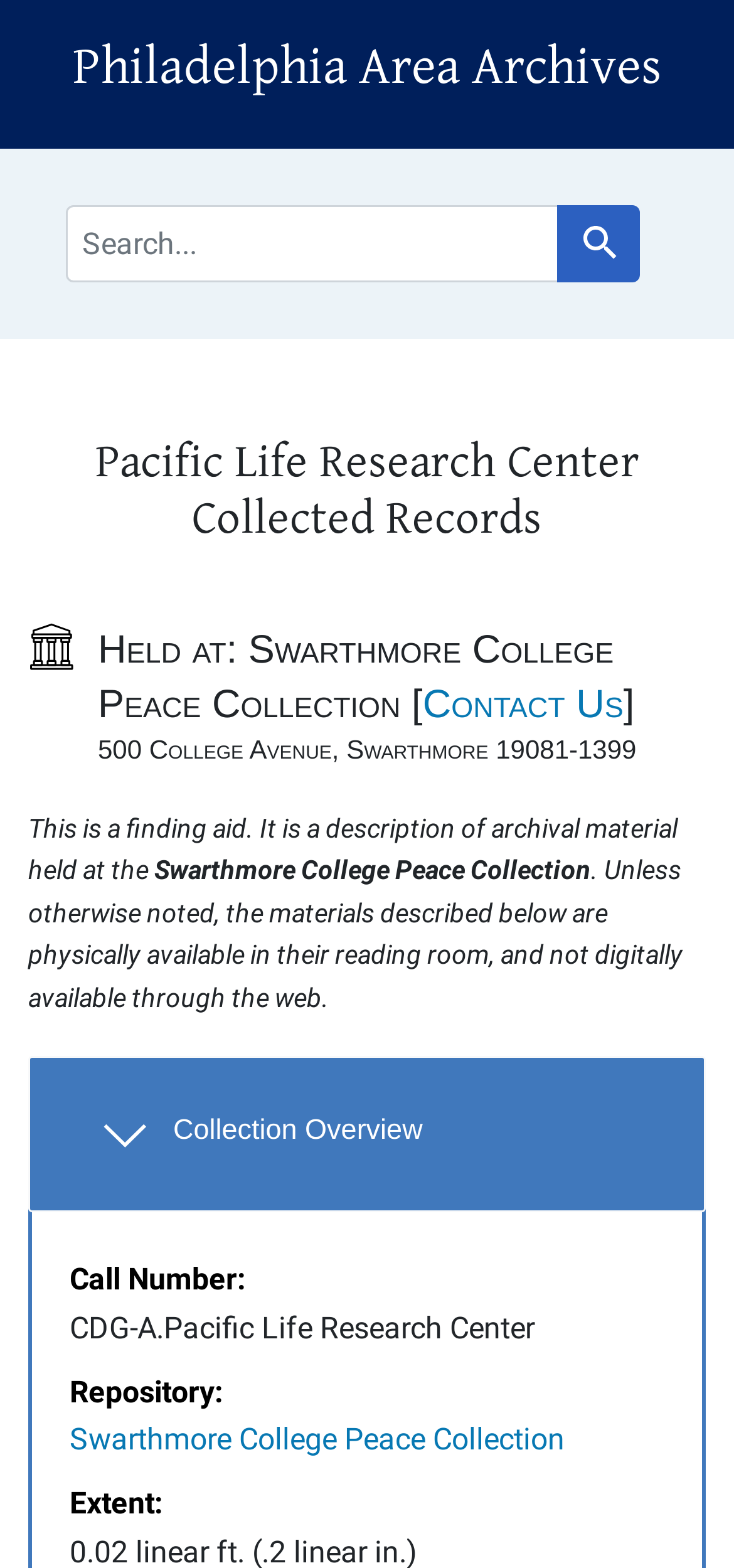From the given element description: "Search Search", find the bounding box for the UI element. Provide the coordinates as four float numbers between 0 and 1, in the order [left, top, right, bottom].

[0.759, 0.13, 0.872, 0.18]